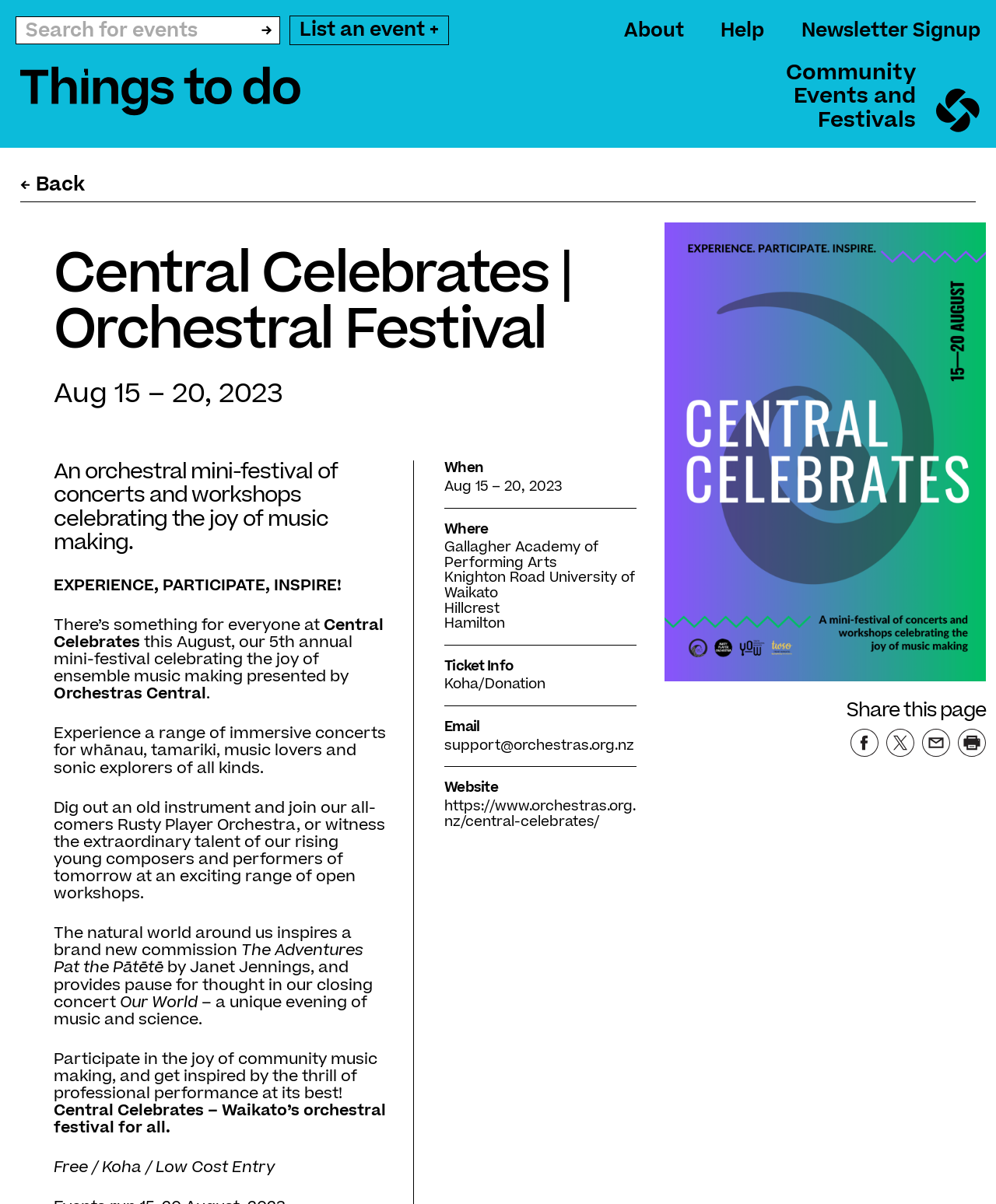Identify and extract the main heading from the webpage.

Things To Do